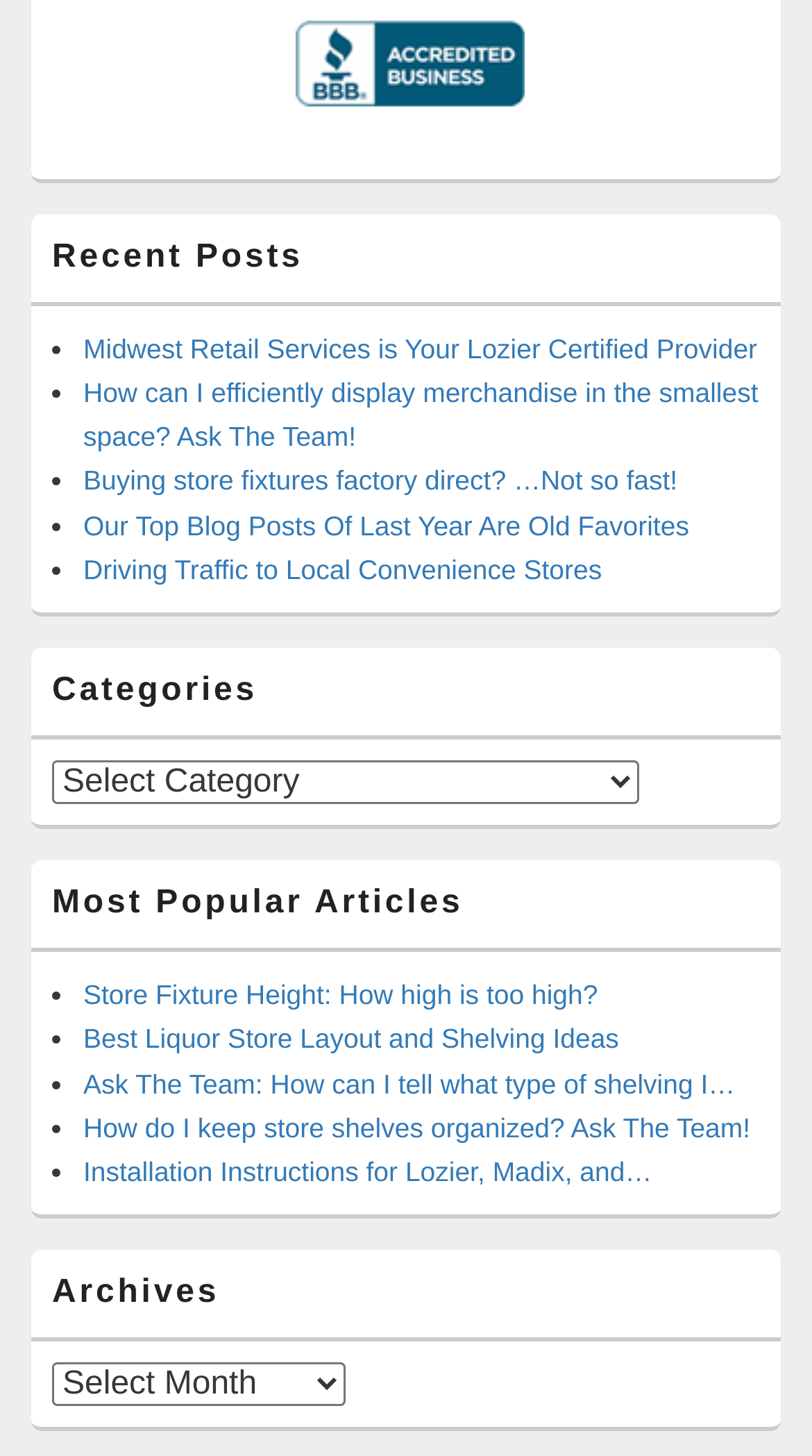Identify the bounding box coordinates of the clickable region required to complete the instruction: "View recent posts". The coordinates should be given as four float numbers within the range of 0 and 1, i.e., [left, top, right, bottom].

[0.038, 0.162, 0.962, 0.211]